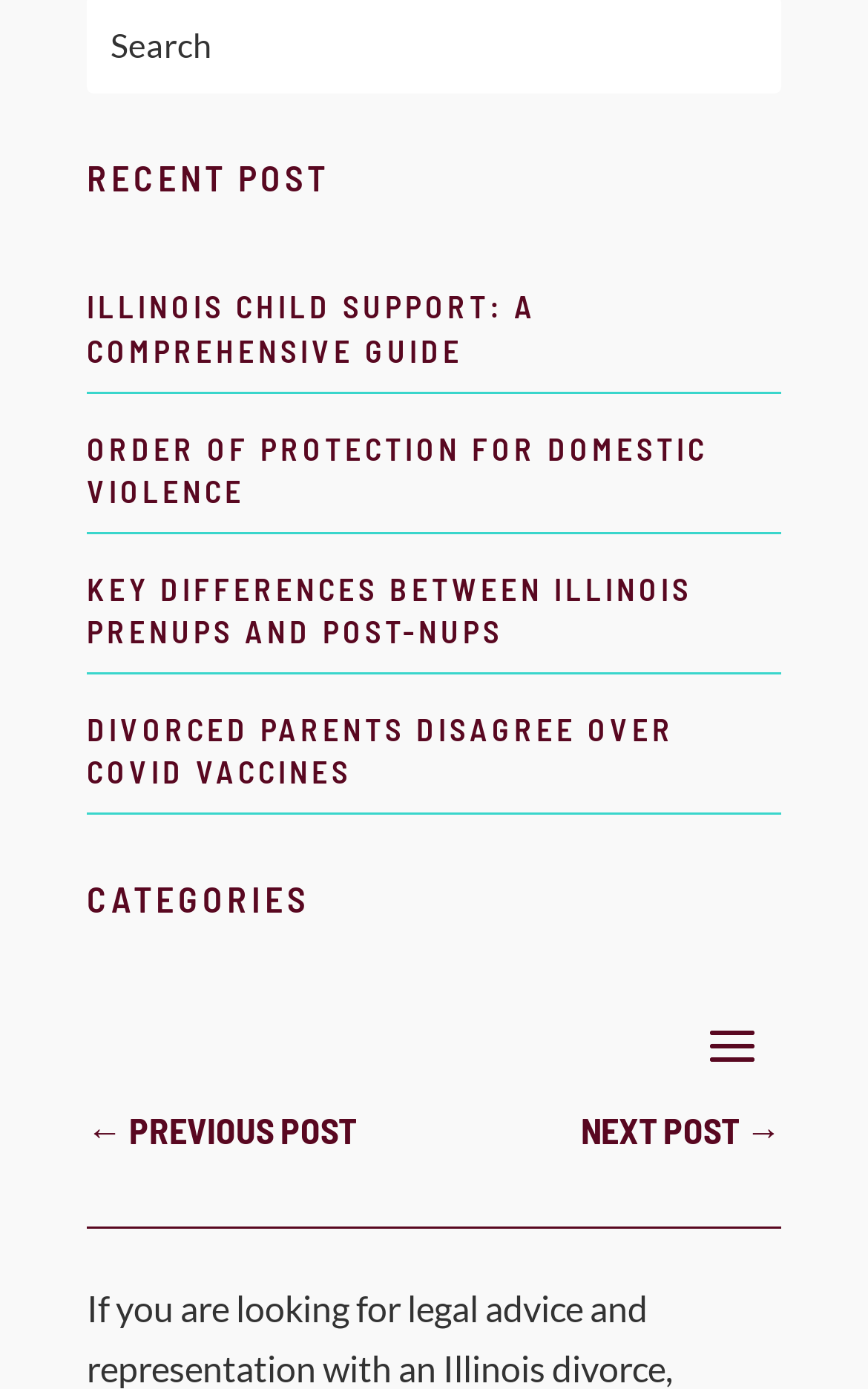Give a one-word or one-phrase response to the question:
What is the purpose of the links in each article?

To read the full article